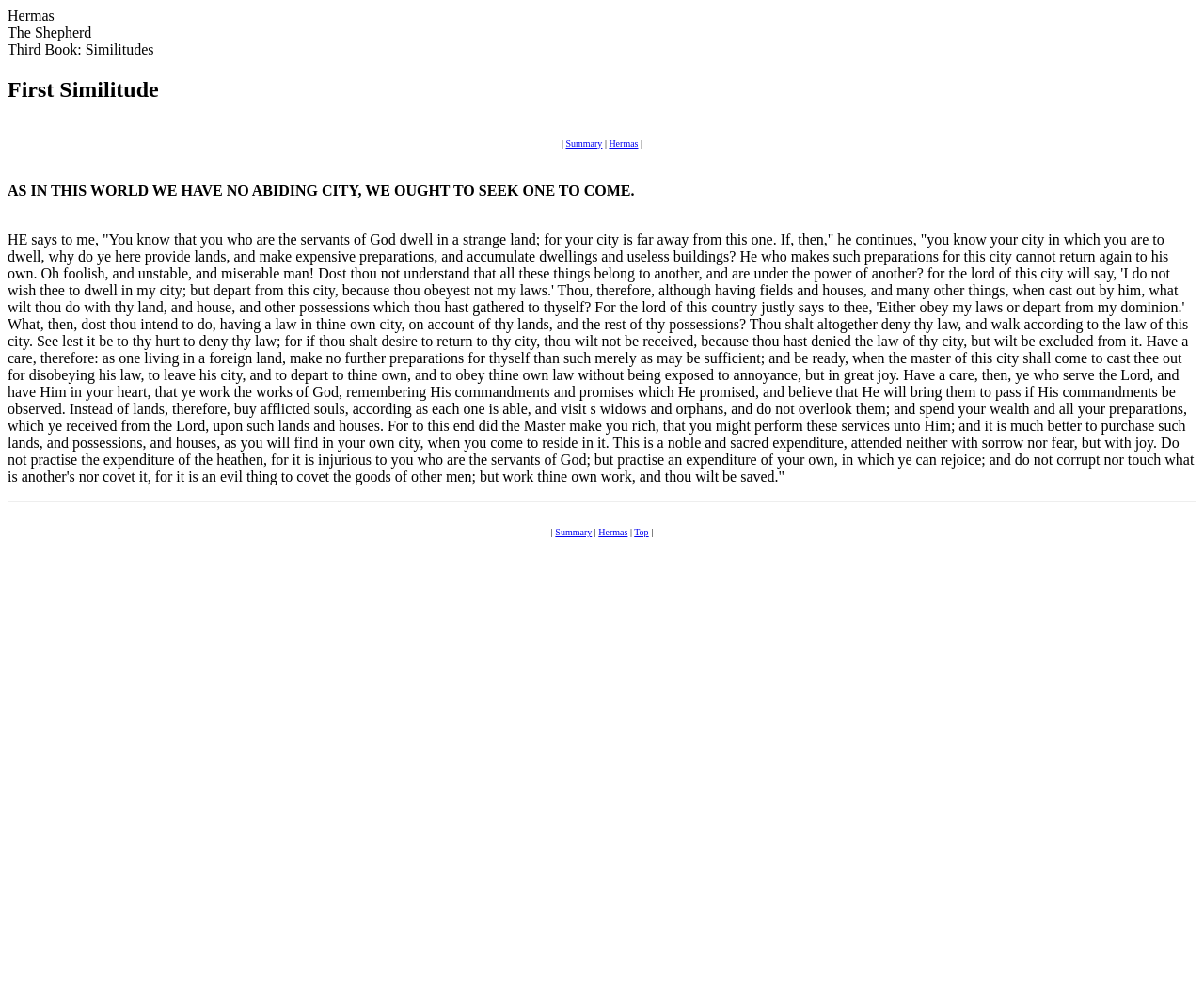Please find the bounding box coordinates in the format (top-left x, top-left y, bottom-right x, bottom-right y) for the given element description. Ensure the coordinates are floating point numbers between 0 and 1. Description: Summary

[0.47, 0.14, 0.5, 0.151]